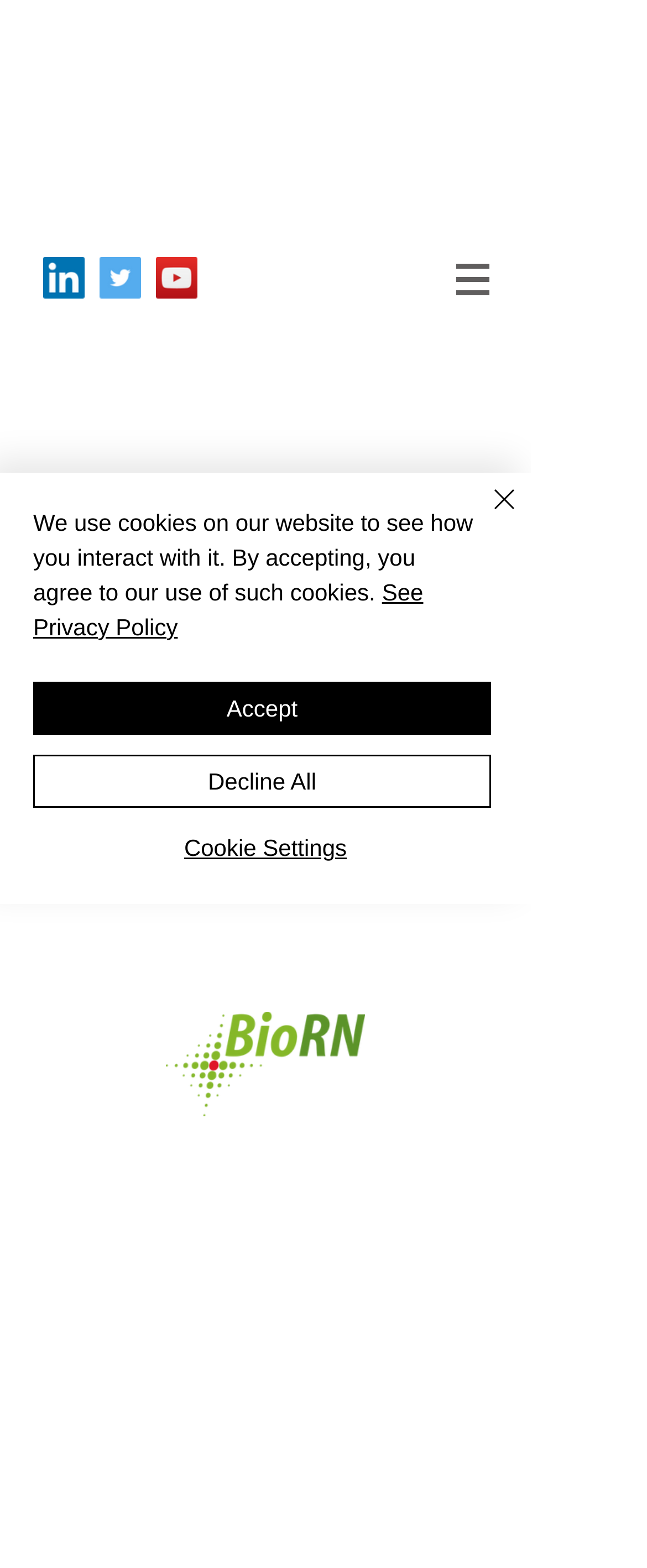Provide a brief response using a word or short phrase to this question:
What is the purpose of the quick actions button?

Unknown